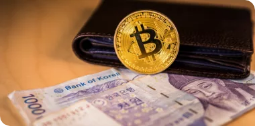What is the denomination of the South Korean banknote?
Answer the question with just one word or phrase using the image.

1,000-won